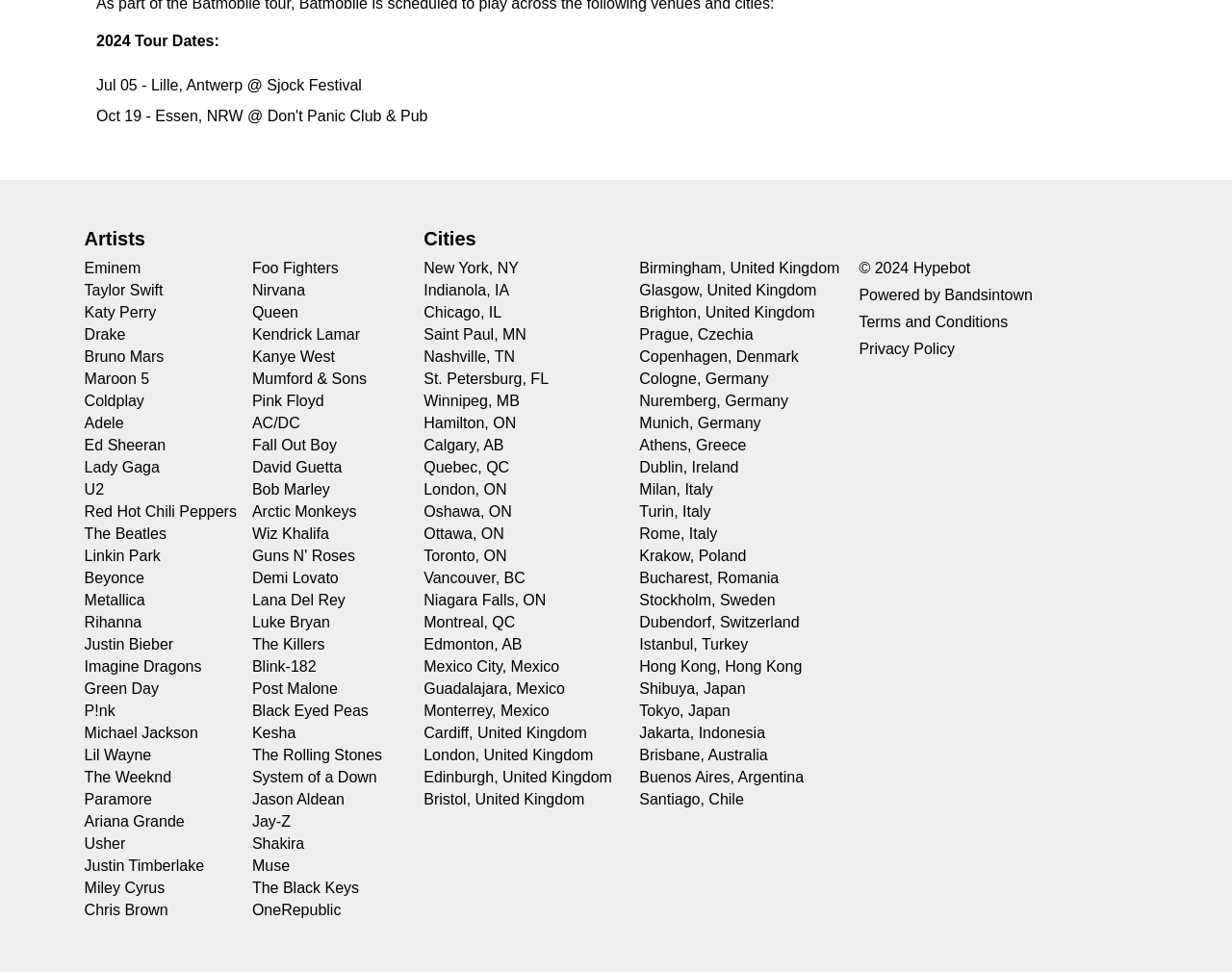Please provide a one-word or phrase answer to the question: 
What is the city listed after Nashville, TN?

St. Petersburg, FL